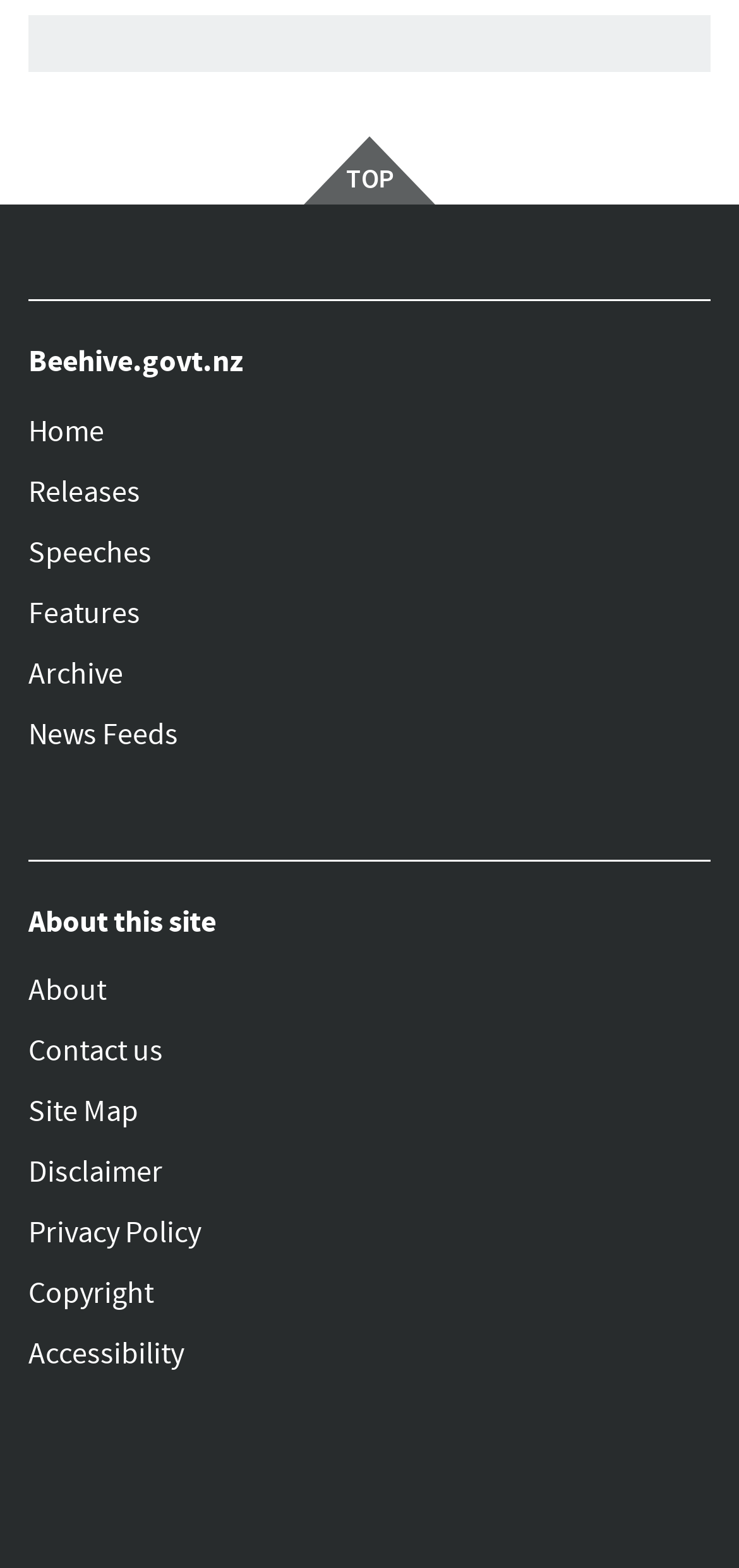Pinpoint the bounding box coordinates for the area that should be clicked to perform the following instruction: "read about this site".

[0.038, 0.548, 0.962, 0.599]